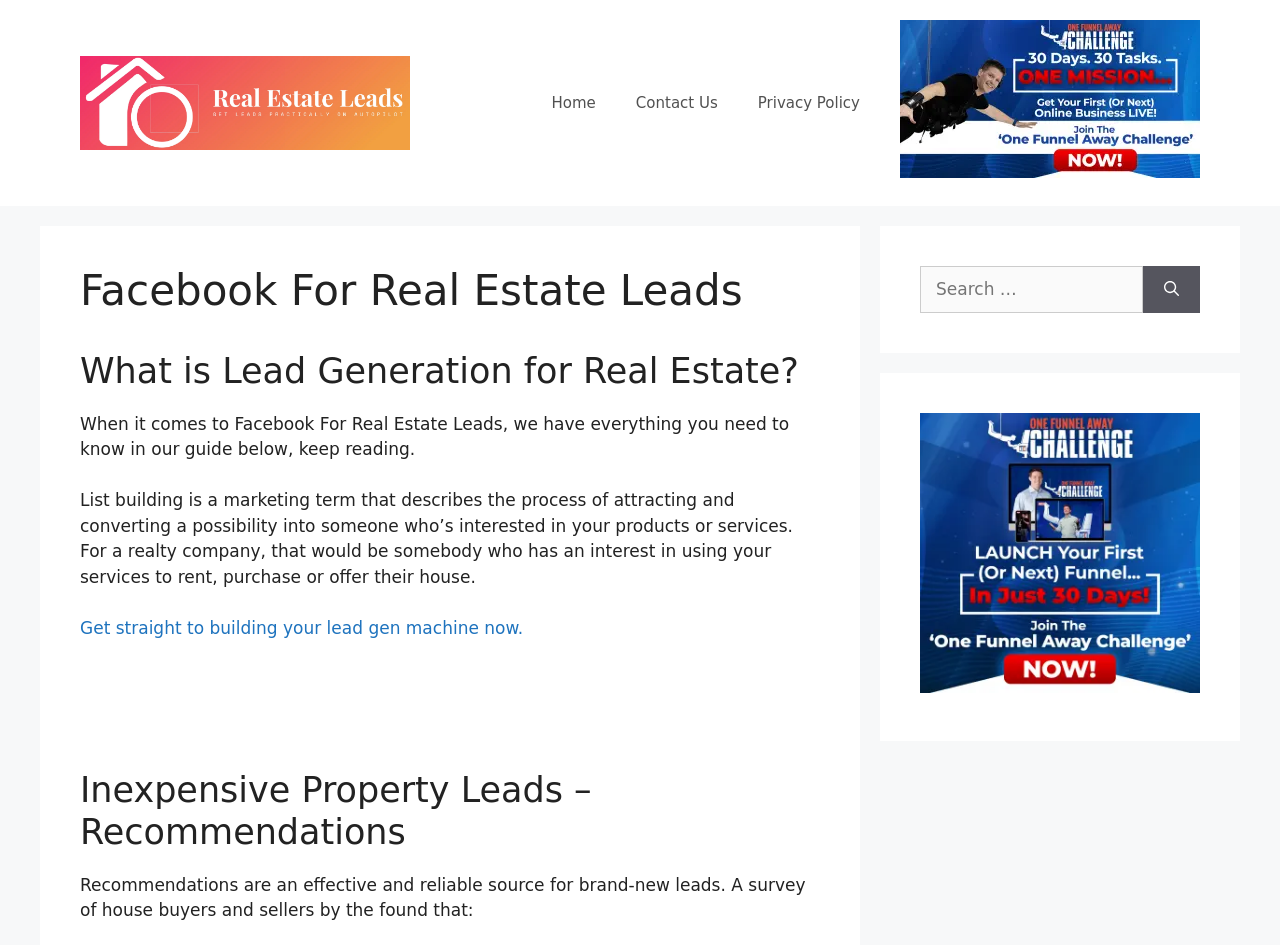Please give a concise answer to this question using a single word or phrase: 
What is the purpose of list building in real estate?

Attracting and converting possibilities